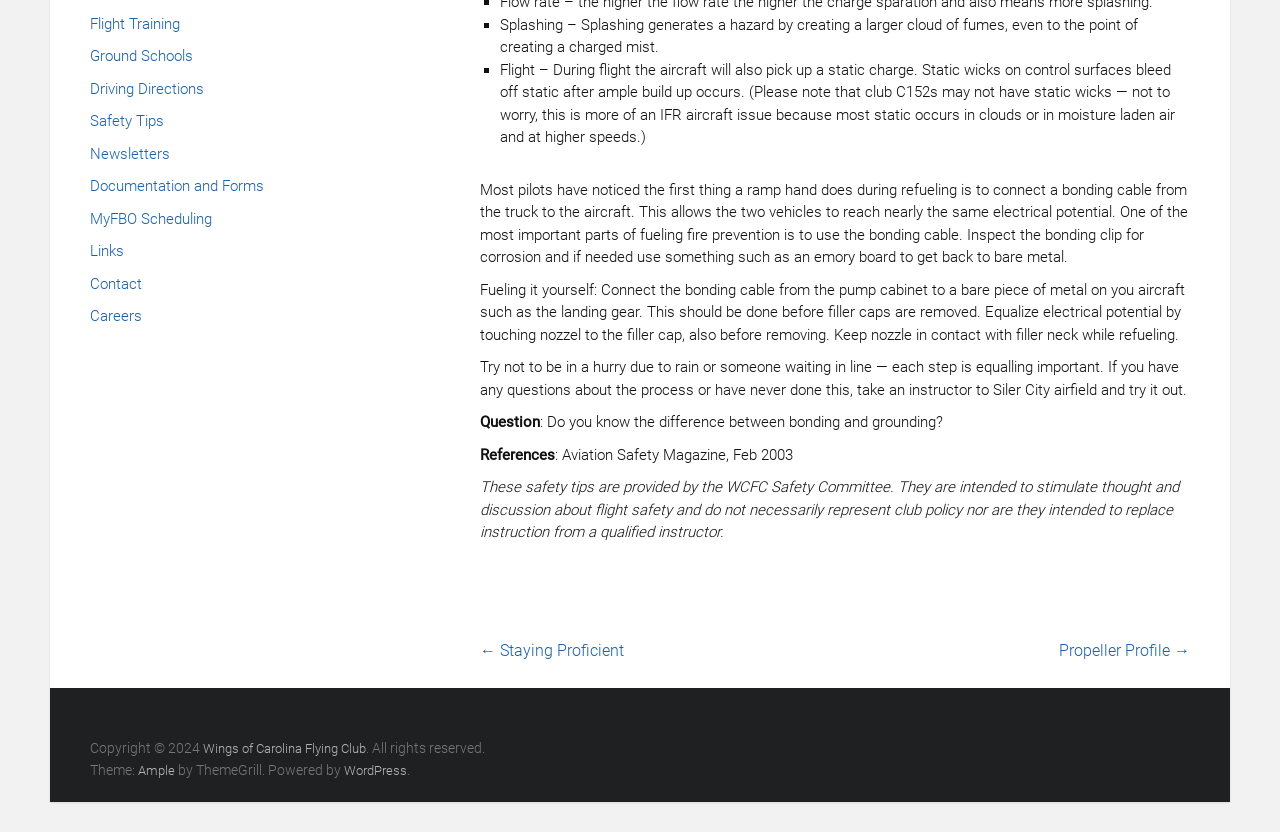Identify and provide the bounding box coordinates of the UI element described: "Careers". The coordinates should be formatted as [left, top, right, bottom], with each number being a float between 0 and 1.

[0.07, 0.367, 0.111, 0.406]